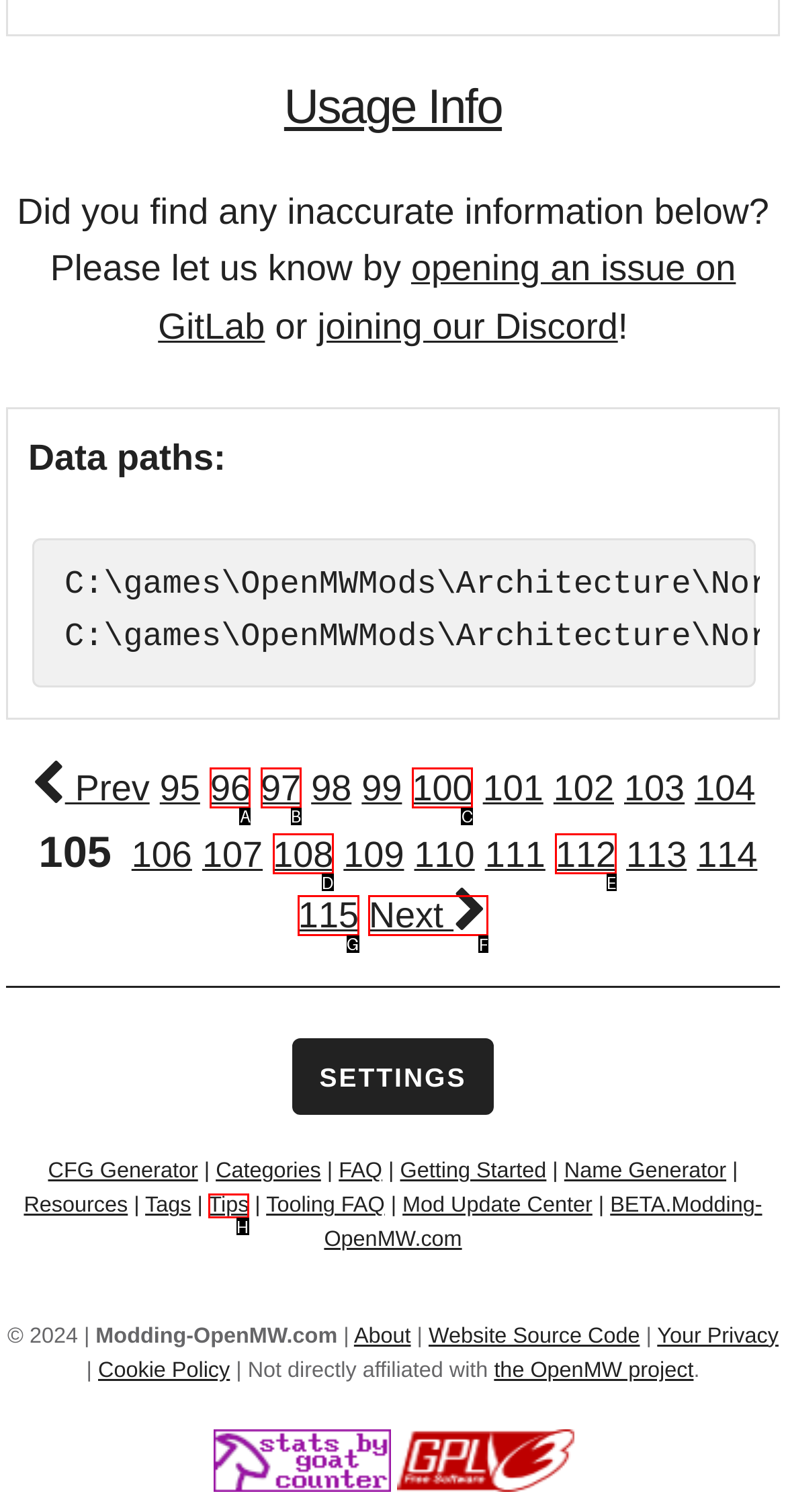To achieve the task: Go to 'Next' page, indicate the letter of the correct choice from the provided options.

F